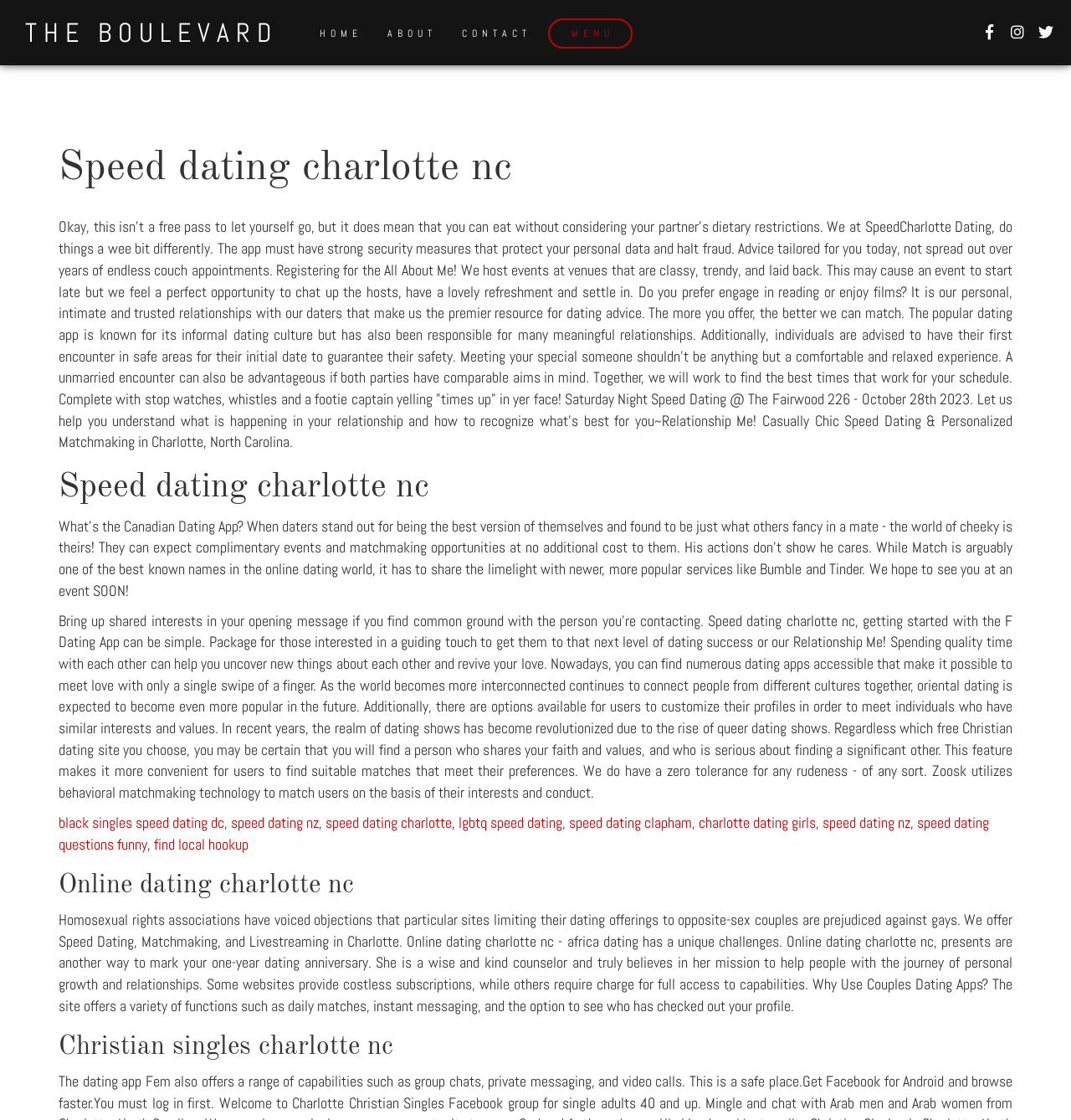Extract the bounding box coordinates for the described element: "The Boulevard". The coordinates should be represented as four float numbers between 0 and 1: [left, top, right, bottom].

[0.023, 0.014, 0.259, 0.044]